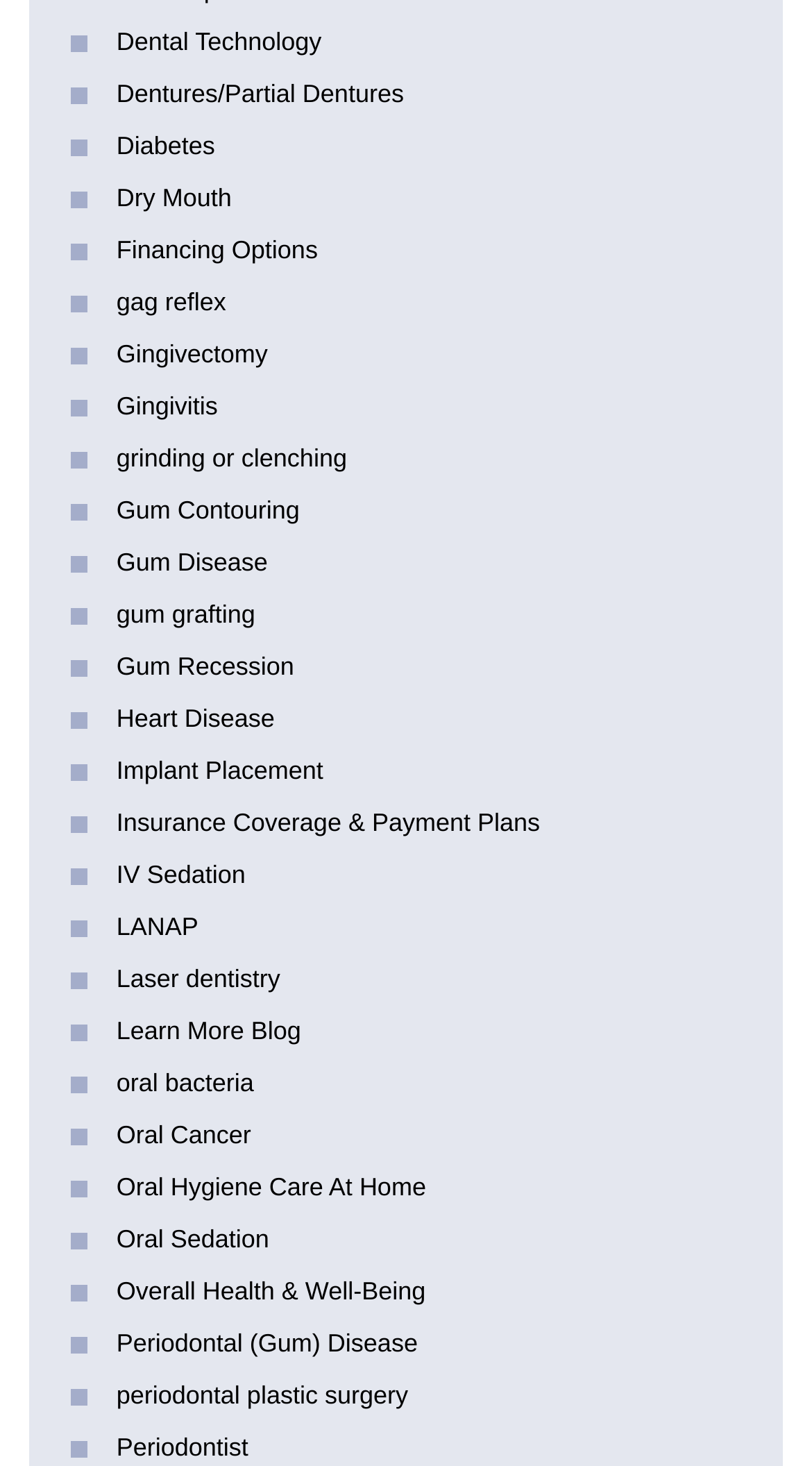Find the bounding box coordinates of the clickable area that will achieve the following instruction: "Read about Oral Cancer".

[0.143, 0.764, 0.309, 0.784]